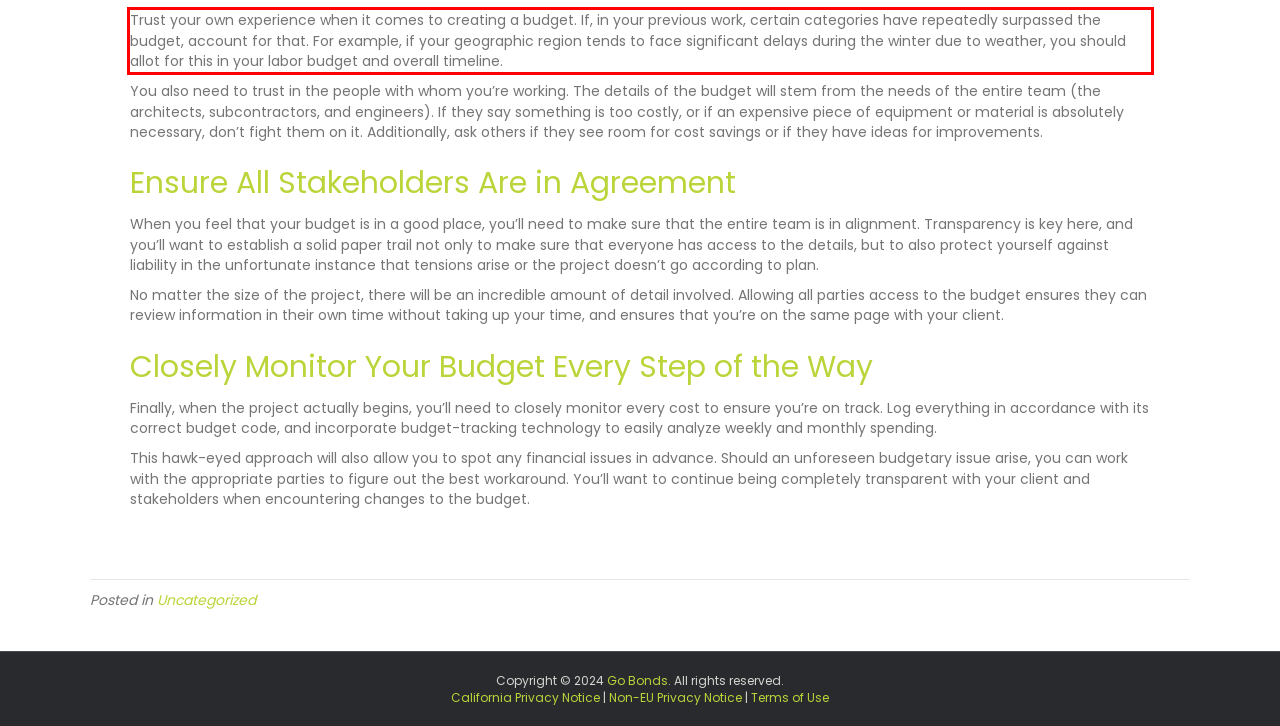You have a screenshot with a red rectangle around a UI element. Recognize and extract the text within this red bounding box using OCR.

Trust your own experience when it comes to creating a budget. If, in your previous work, certain categories have repeatedly surpassed the budget, account for that. For example, if your geographic region tends to face significant delays during the winter due to weather, you should allot for this in your labor budget and overall timeline.